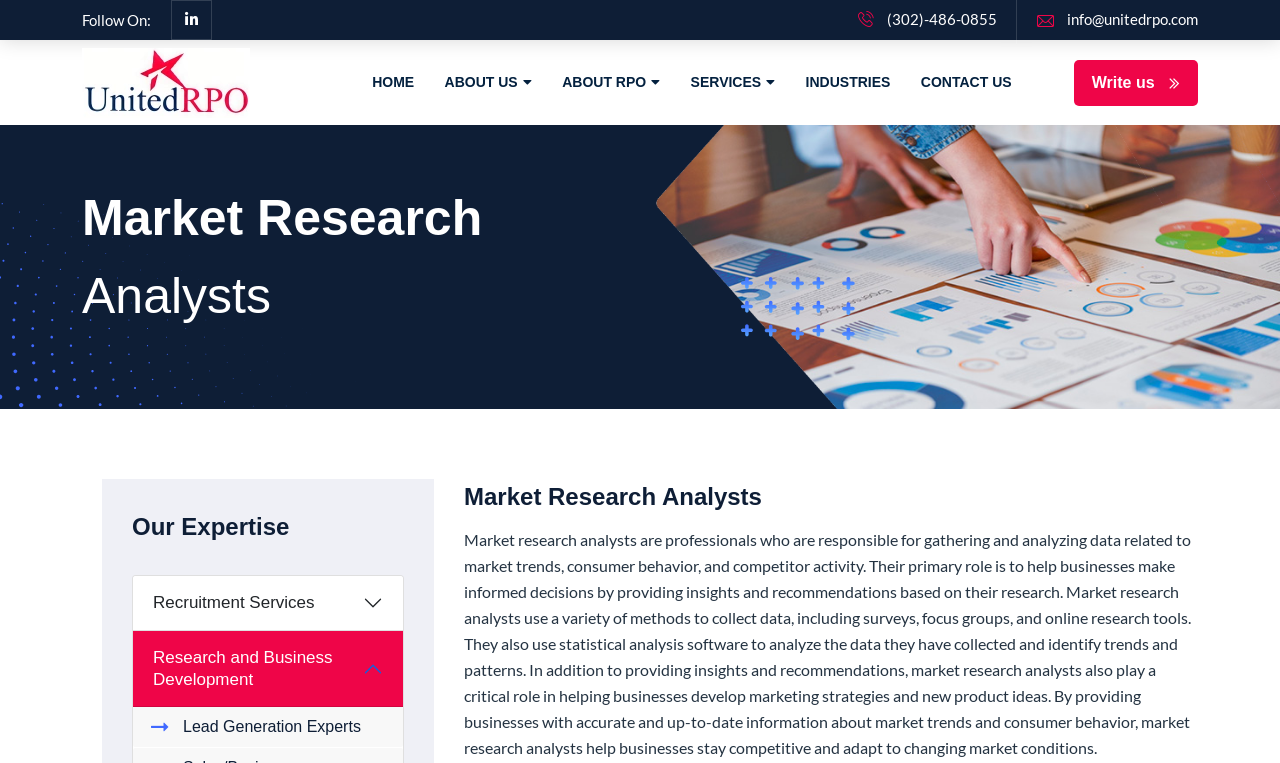Specify the bounding box coordinates of the region I need to click to perform the following instruction: "Click the SEARCH button". The coordinates must be four float numbers in the range of 0 to 1, i.e., [left, top, right, bottom].

None